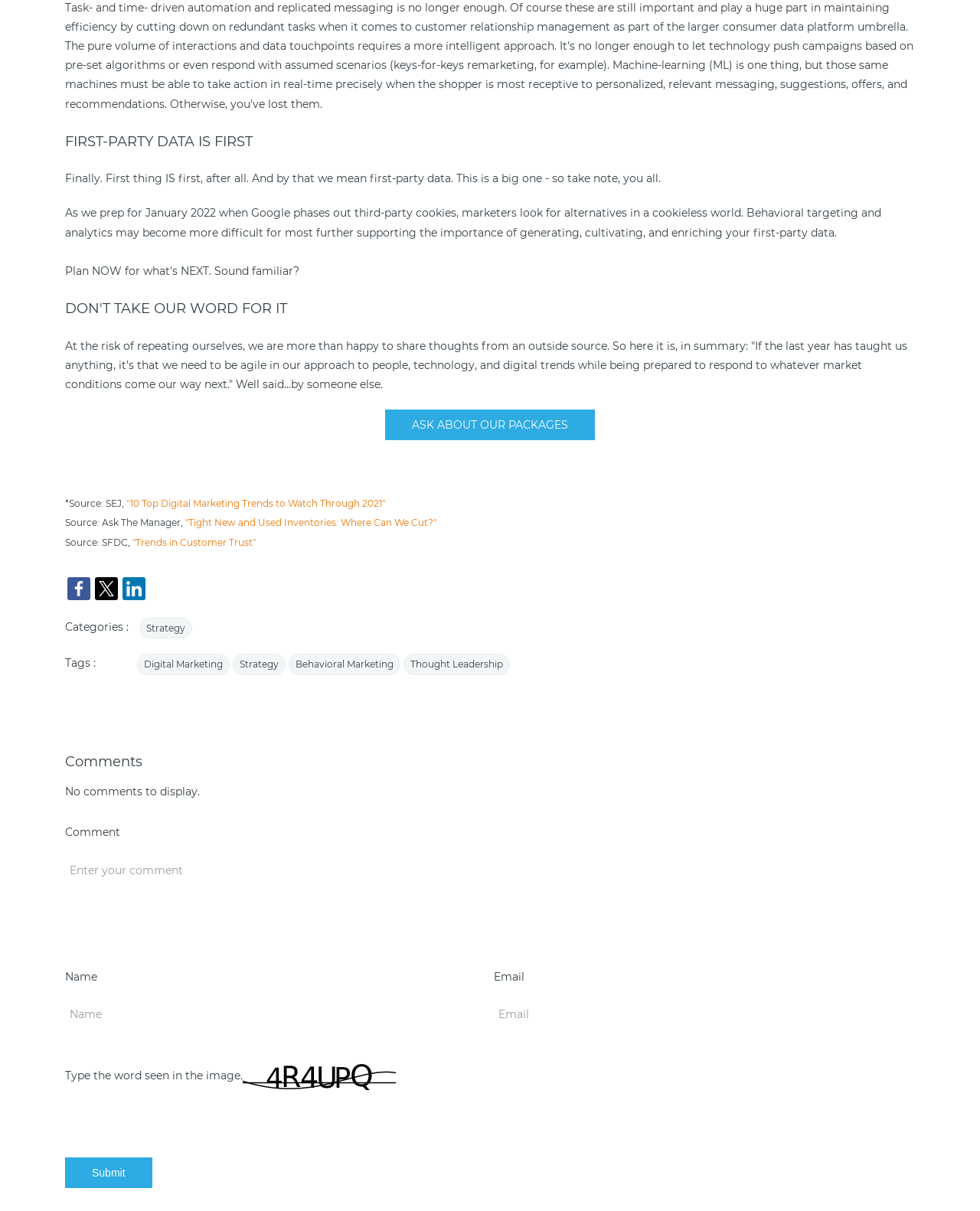Please specify the bounding box coordinates of the clickable region to carry out the following instruction: "Click the 'Strategy' link under categories". The coordinates should be four float numbers between 0 and 1, in the format [left, top, right, bottom].

[0.149, 0.514, 0.189, 0.523]